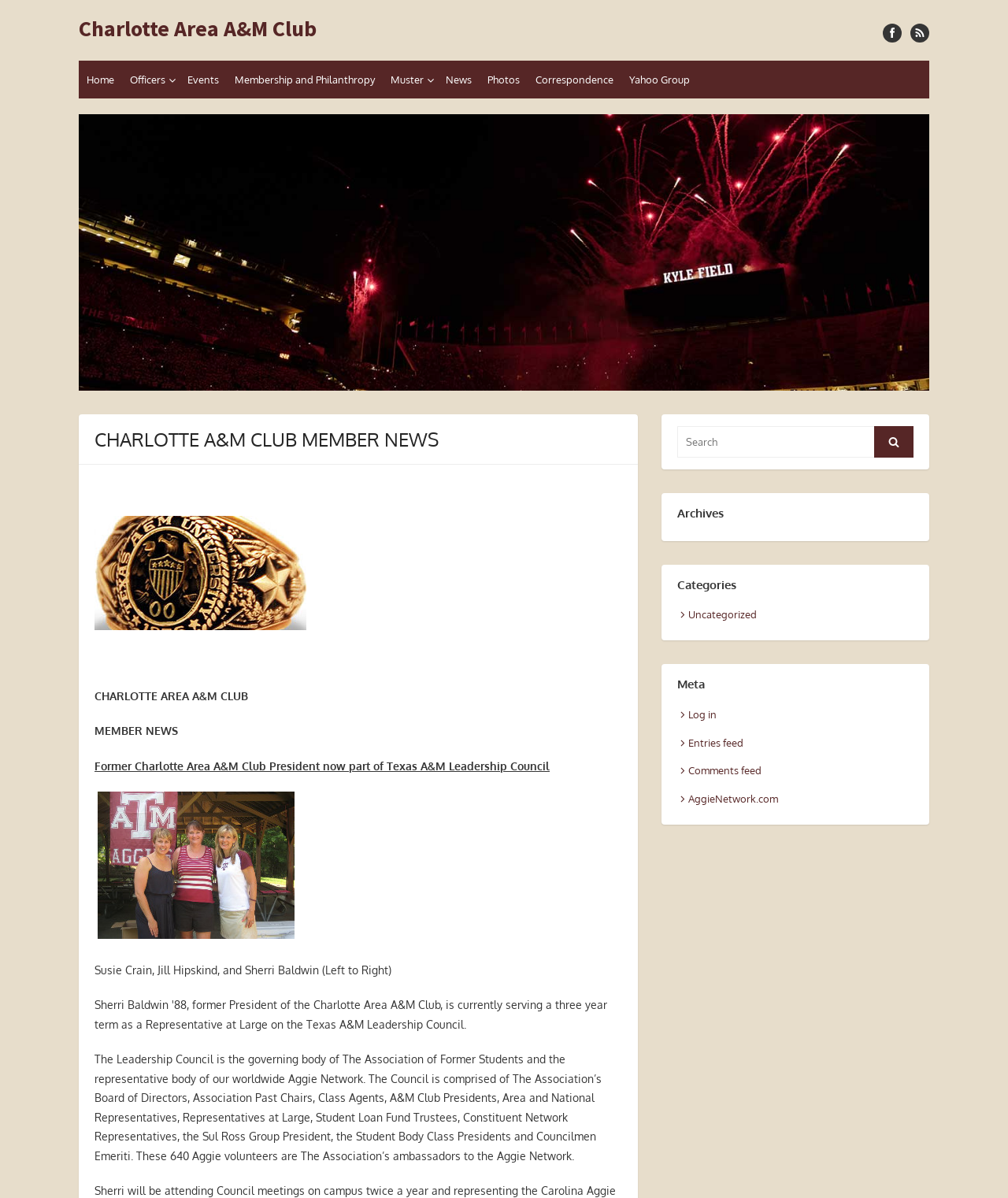Determine the bounding box coordinates of the clickable region to carry out the instruction: "Search for something".

[0.672, 0.355, 0.906, 0.382]